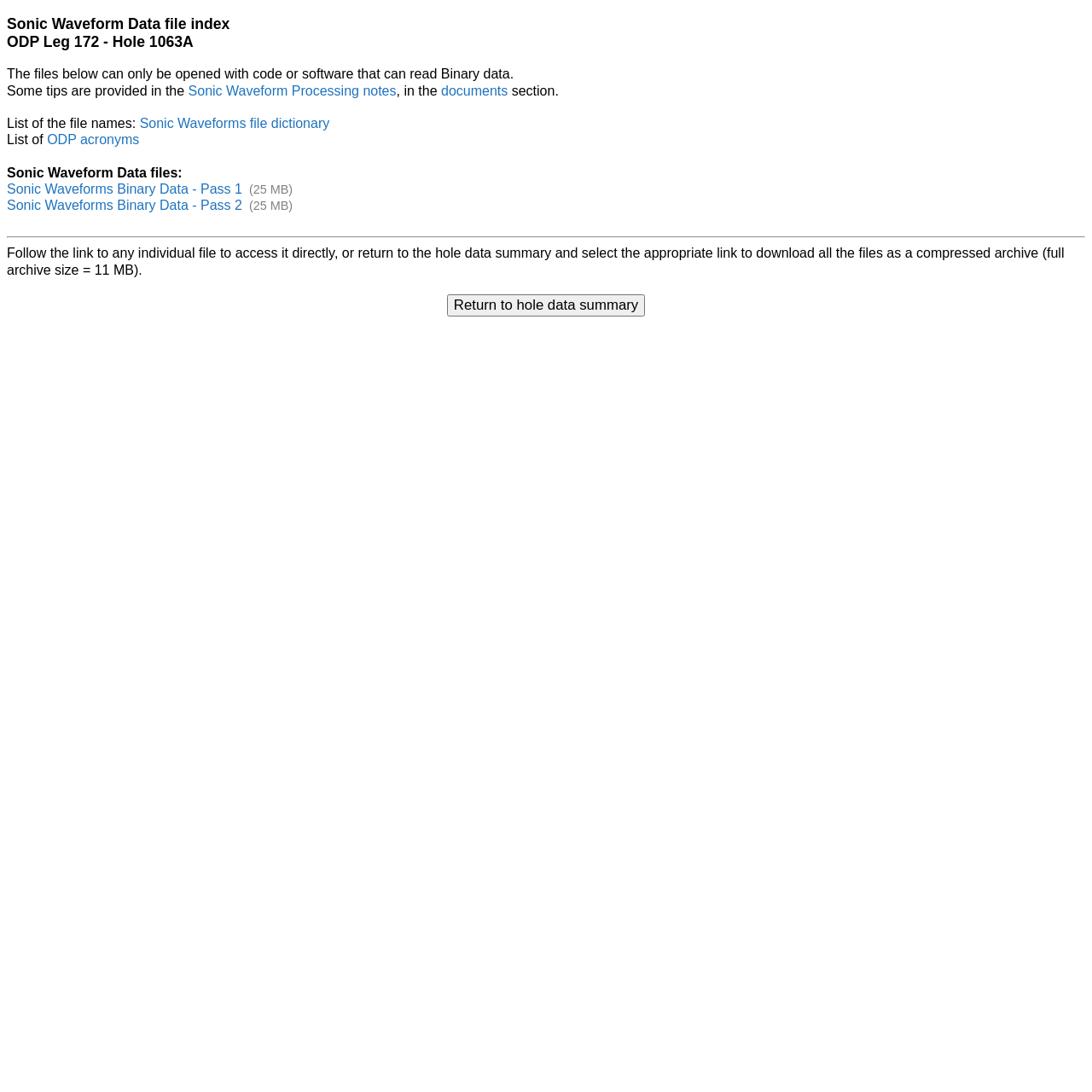Predict the bounding box for the UI component with the following description: "parent_node: Message name="form_fields[message]" placeholder="Message"".

None